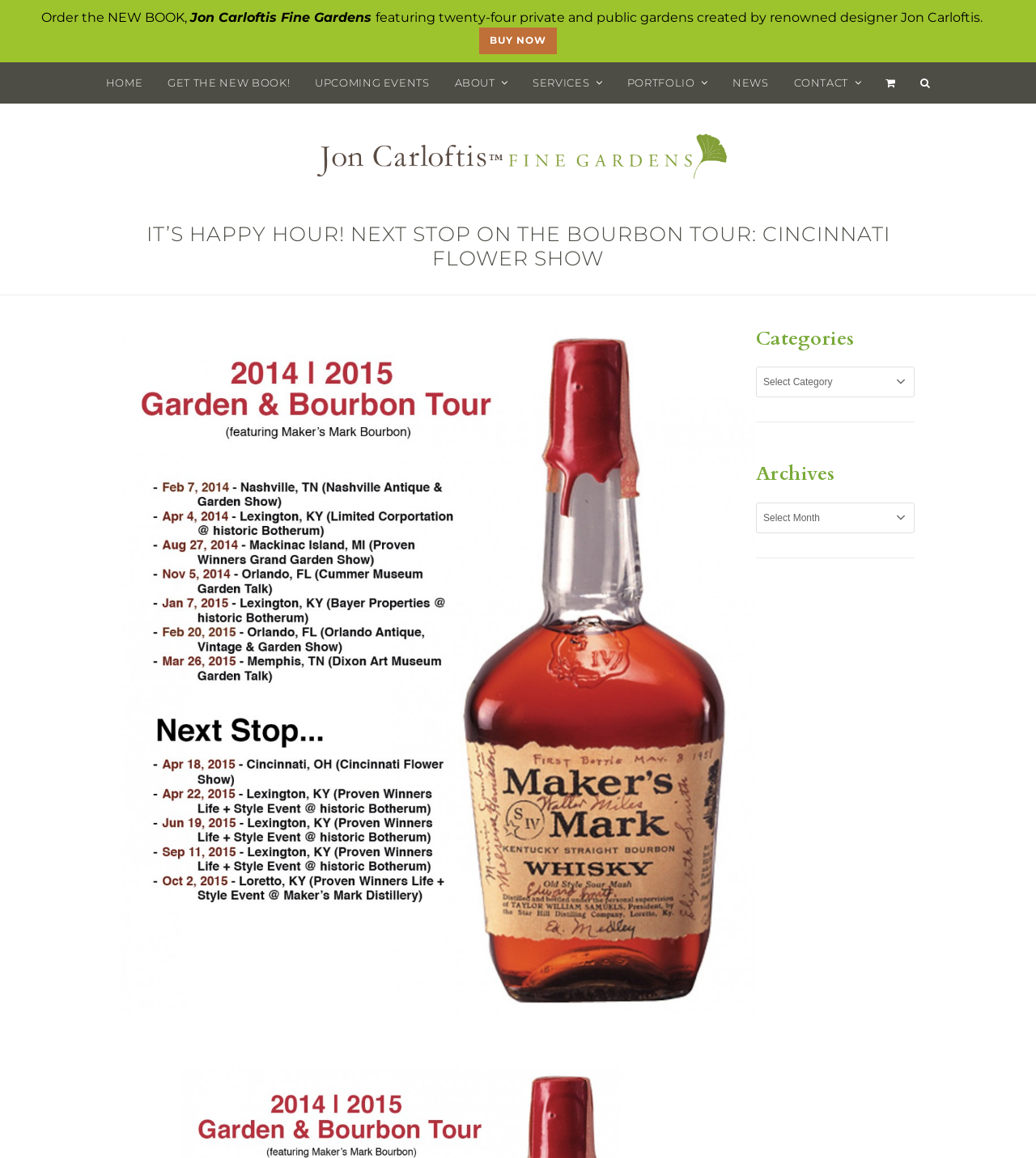Highlight the bounding box coordinates of the element that should be clicked to carry out the following instruction: "Buy the new book". The coordinates must be given as four float numbers ranging from 0 to 1, i.e., [left, top, right, bottom].

[0.463, 0.024, 0.537, 0.047]